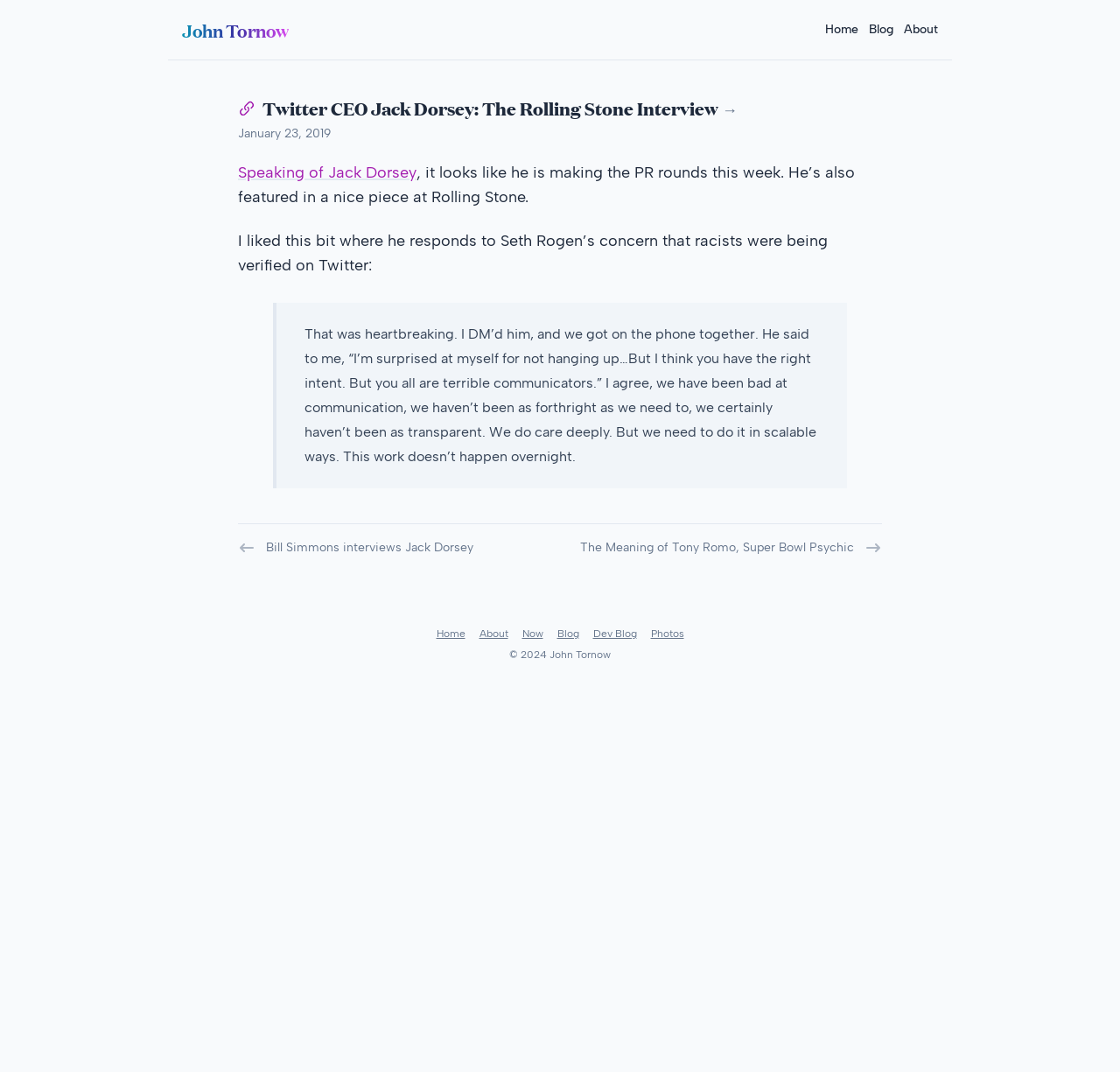Given the element description Collections, specify the bounding box coordinates of the corresponding UI element in the format (top-left x, top-left y, bottom-right x, bottom-right y). All values must be between 0 and 1.

None